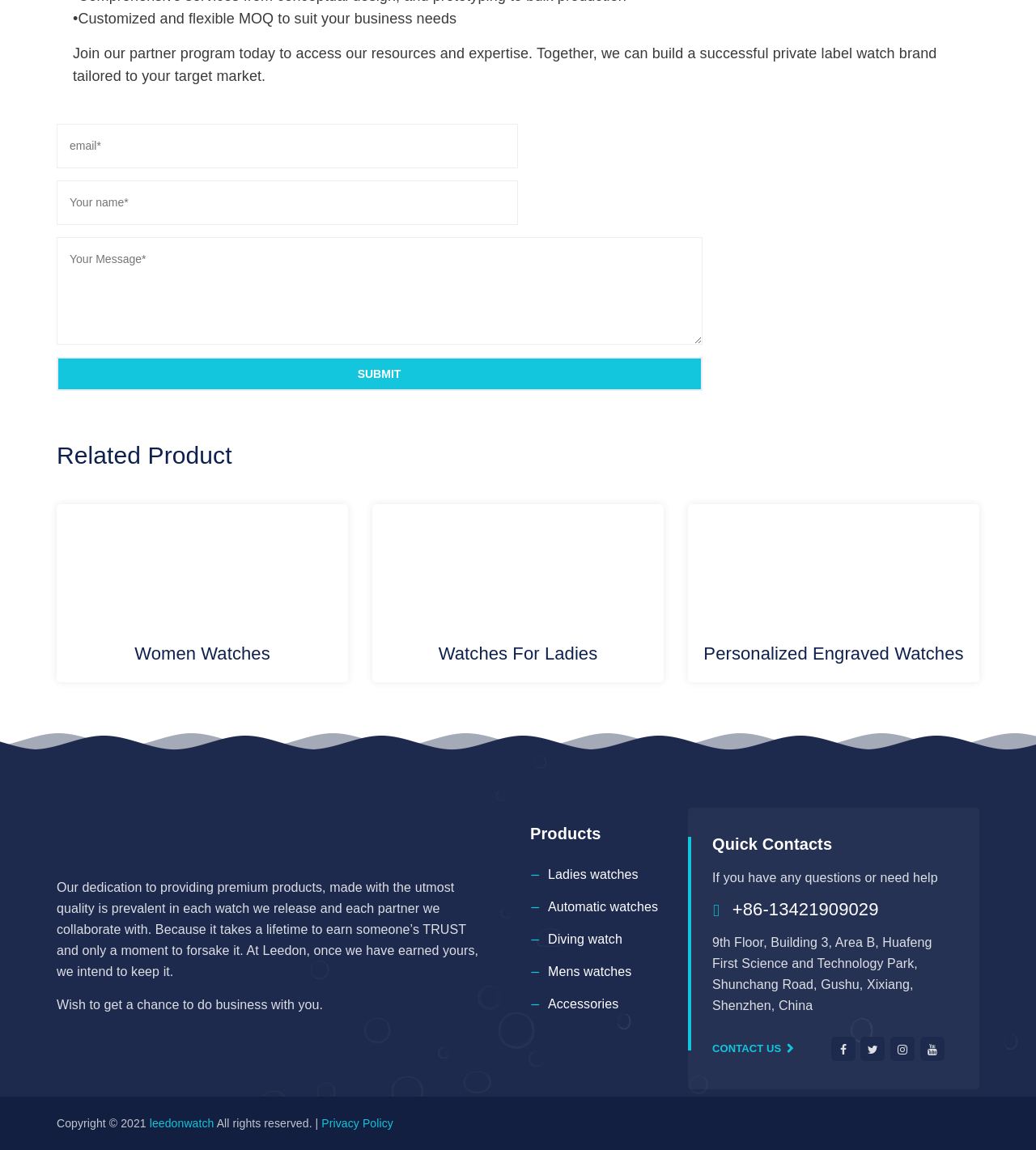Can you specify the bounding box coordinates for the region that should be clicked to fulfill this instruction: "Learn more about Personalized Engraved Watches".

[0.679, 0.559, 0.93, 0.577]